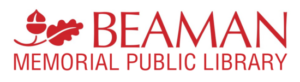What is written below the symbol?
Provide a short answer using one word or a brief phrase based on the image.

BEAMAN MEMORIAL PUBLIC LIBRARY